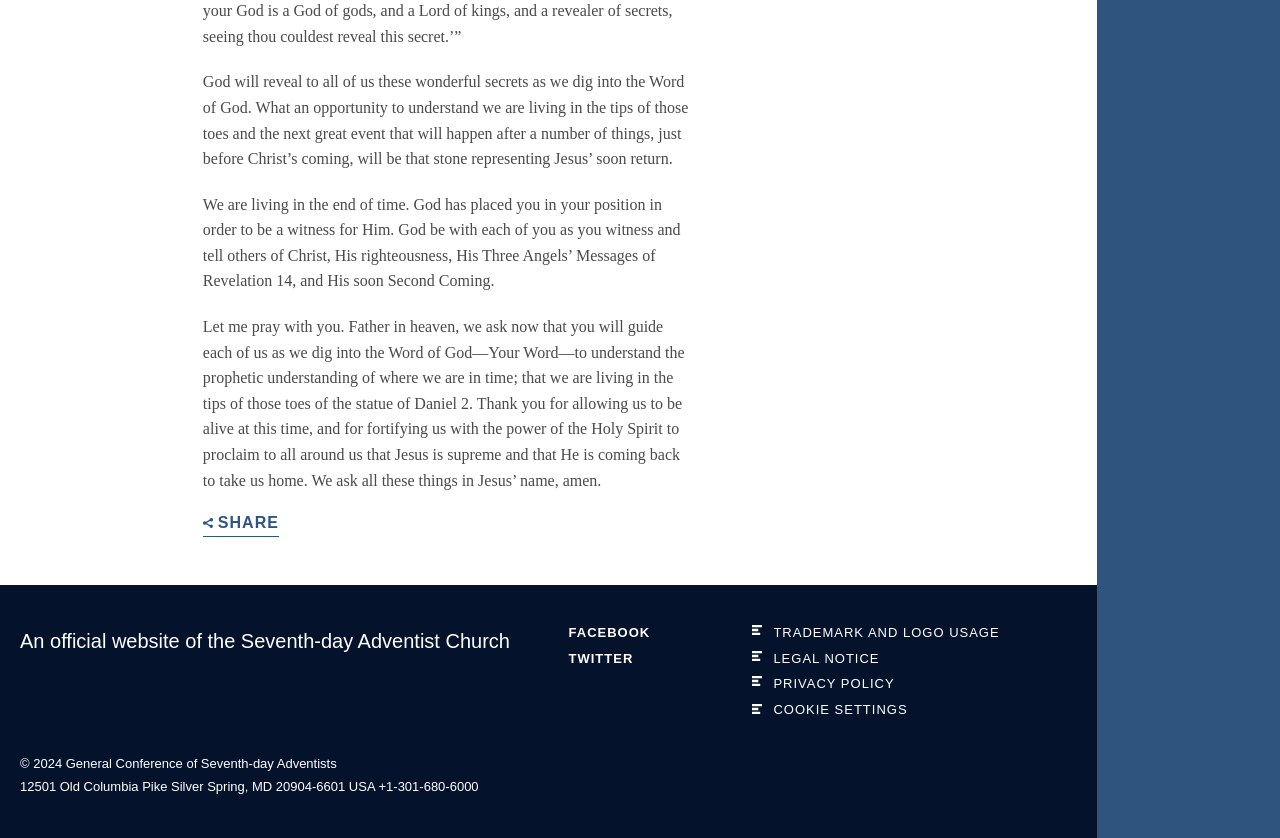Determine the coordinates of the bounding box for the clickable area needed to execute this instruction: "Call +1-301-680-6000".

[0.296, 0.929, 0.374, 0.947]